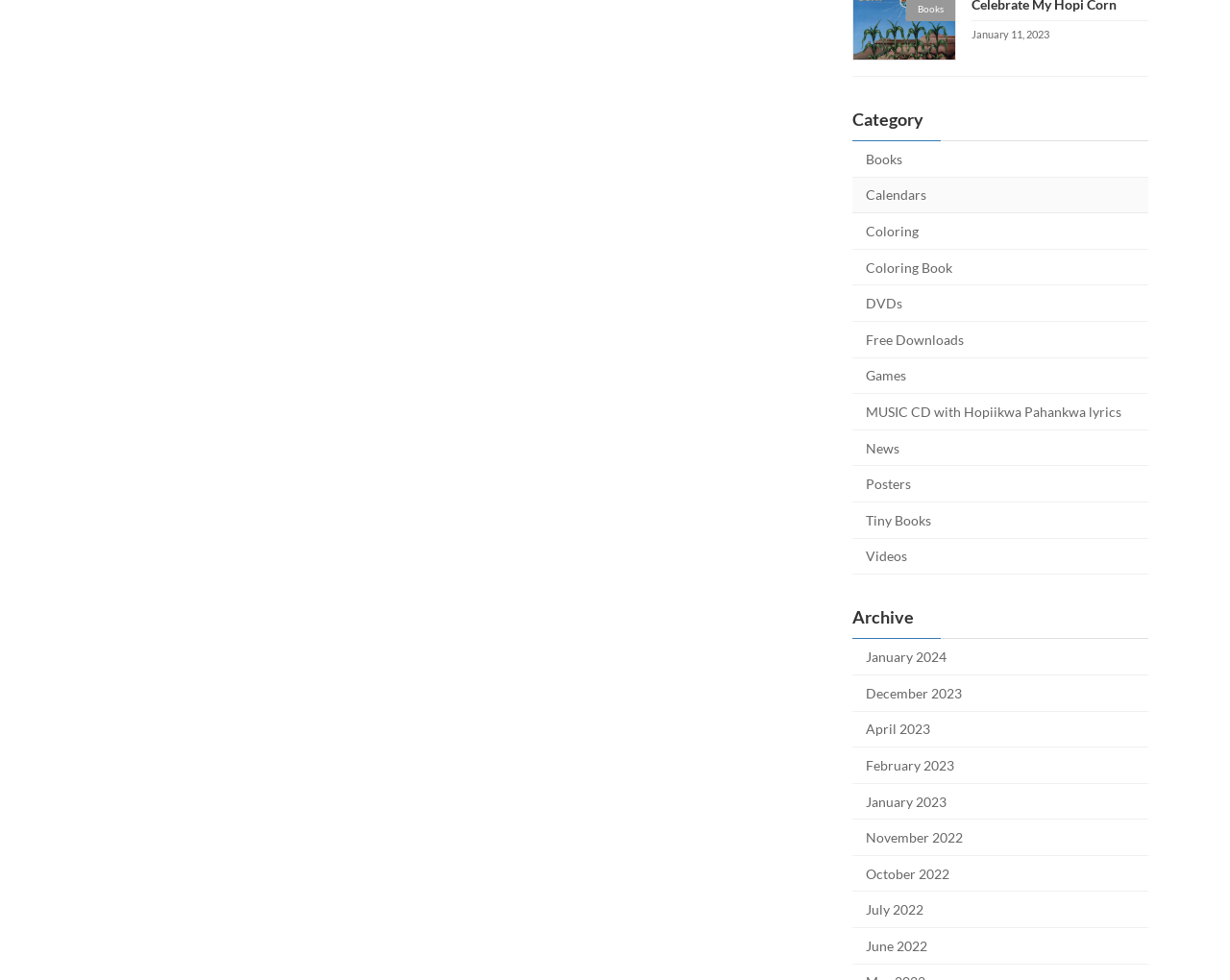Identify the bounding box of the HTML element described here: "Videos". Provide the coordinates as four float numbers between 0 and 1: [left, top, right, bottom].

[0.693, 0.55, 0.934, 0.587]